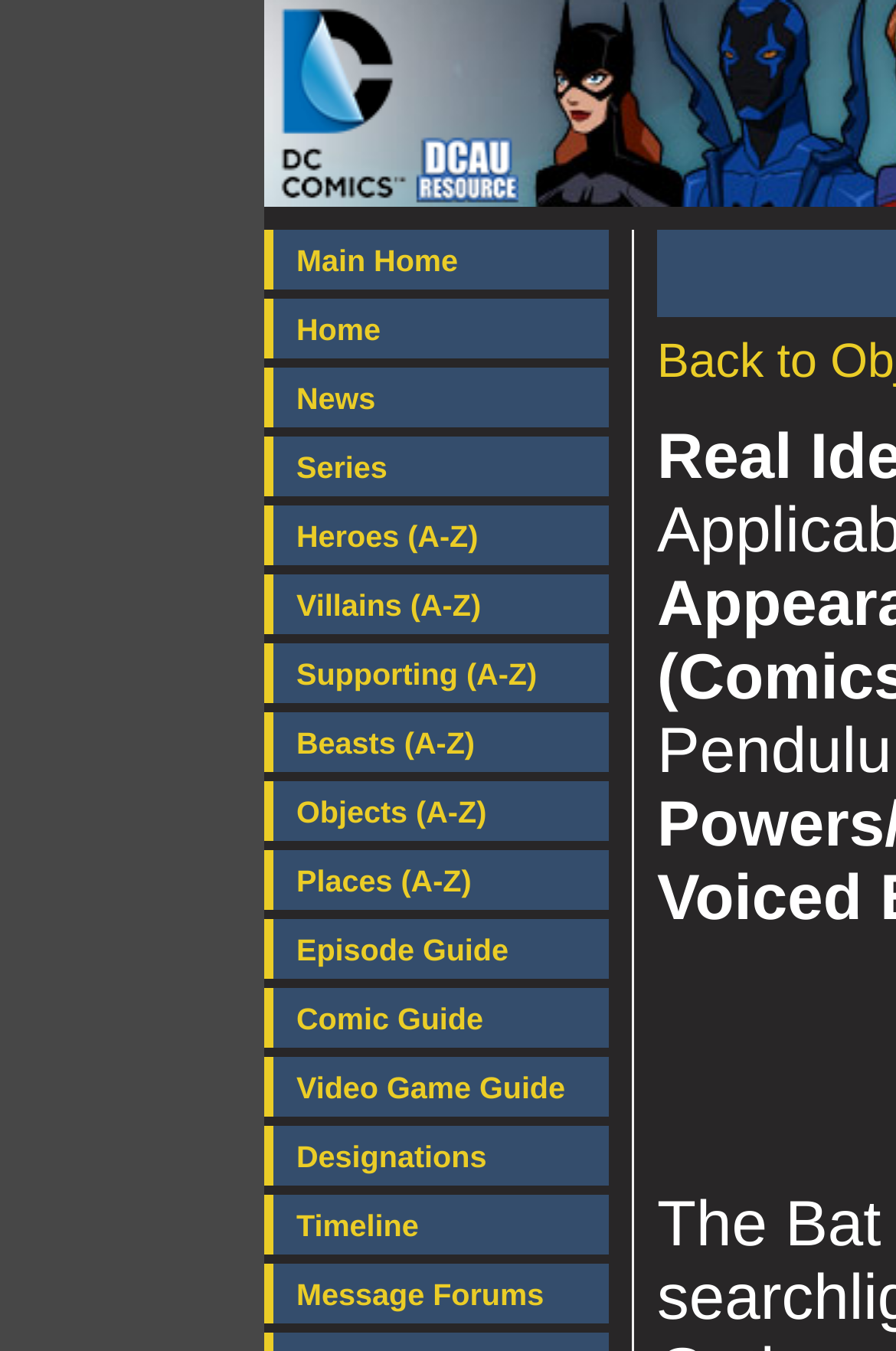Please provide the bounding box coordinates for the element that needs to be clicked to perform the following instruction: "check news". The coordinates should be given as four float numbers between 0 and 1, i.e., [left, top, right, bottom].

[0.295, 0.272, 0.679, 0.316]